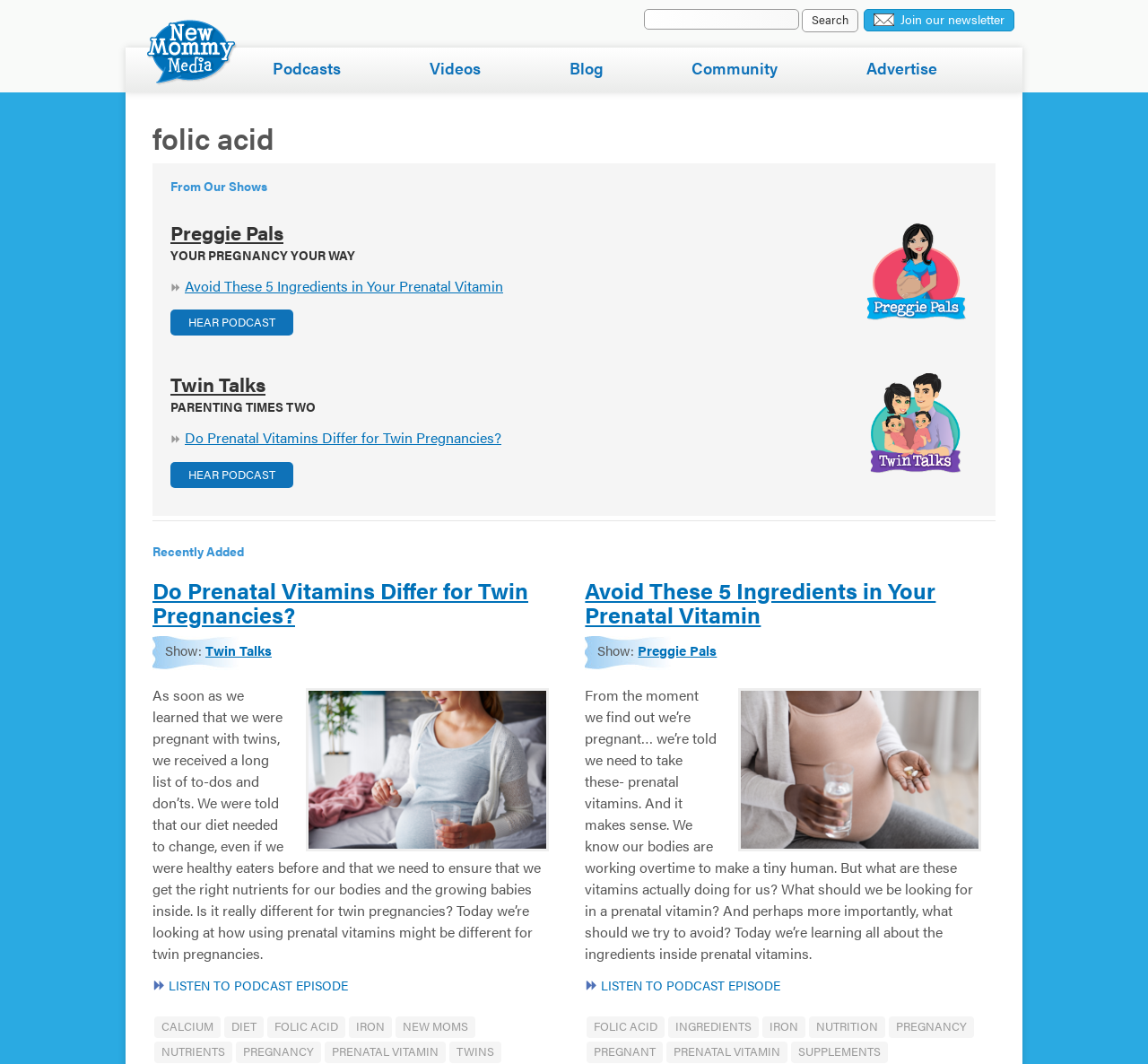What is the name of the podcast shown in the first section?
Please ensure your answer to the question is detailed and covers all necessary aspects.

In the first section of the webpage, I can see a heading 'Preggie Pals' and a link 'Preggie Pals' below it. This suggests that the name of the podcast shown in the first section is Preggie Pals.